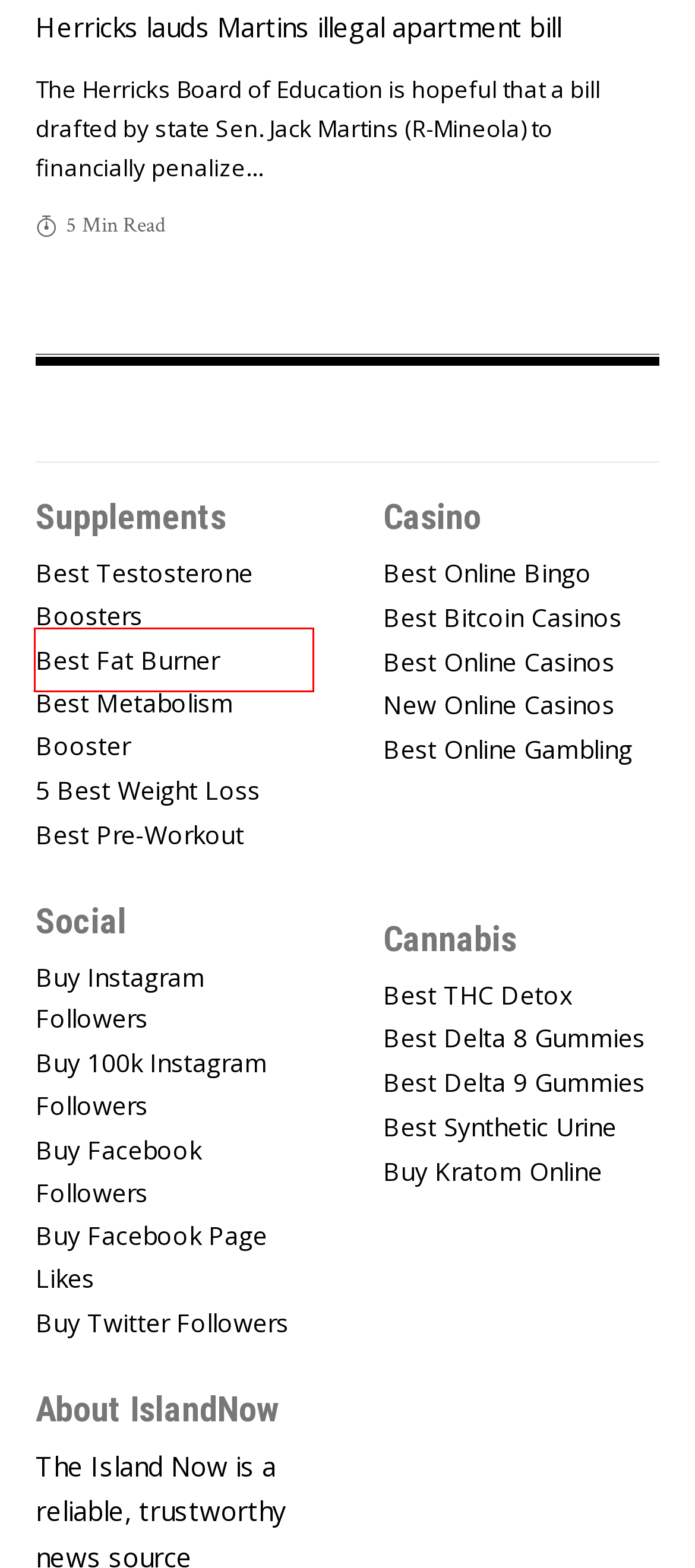You have a screenshot of a webpage with a red bounding box around an element. Identify the webpage description that best fits the new page that appears after clicking the selected element in the red bounding box. Here are the candidates:
A. 5 Best Sites To Buy Facebook Likes For Pages & Photos In 2024 - The Island Now Social
B. Home - The Island Now
C. Best Fat Burners for Men- Top 5 Fat Burning Supplements of 2024
D. Buy 100K Instagram Followers From Top Sites in 2024
E. 6 Best Sites To Buy Facebook Followers (Real & Active)
F. 10 Best Online Gambling Sites For Real Money [June 2024 Update]
G. Best Natural Testosterone Booster of 2023
H. Buy Instagram Followers: Top Sites To Purchase IG Followers

C